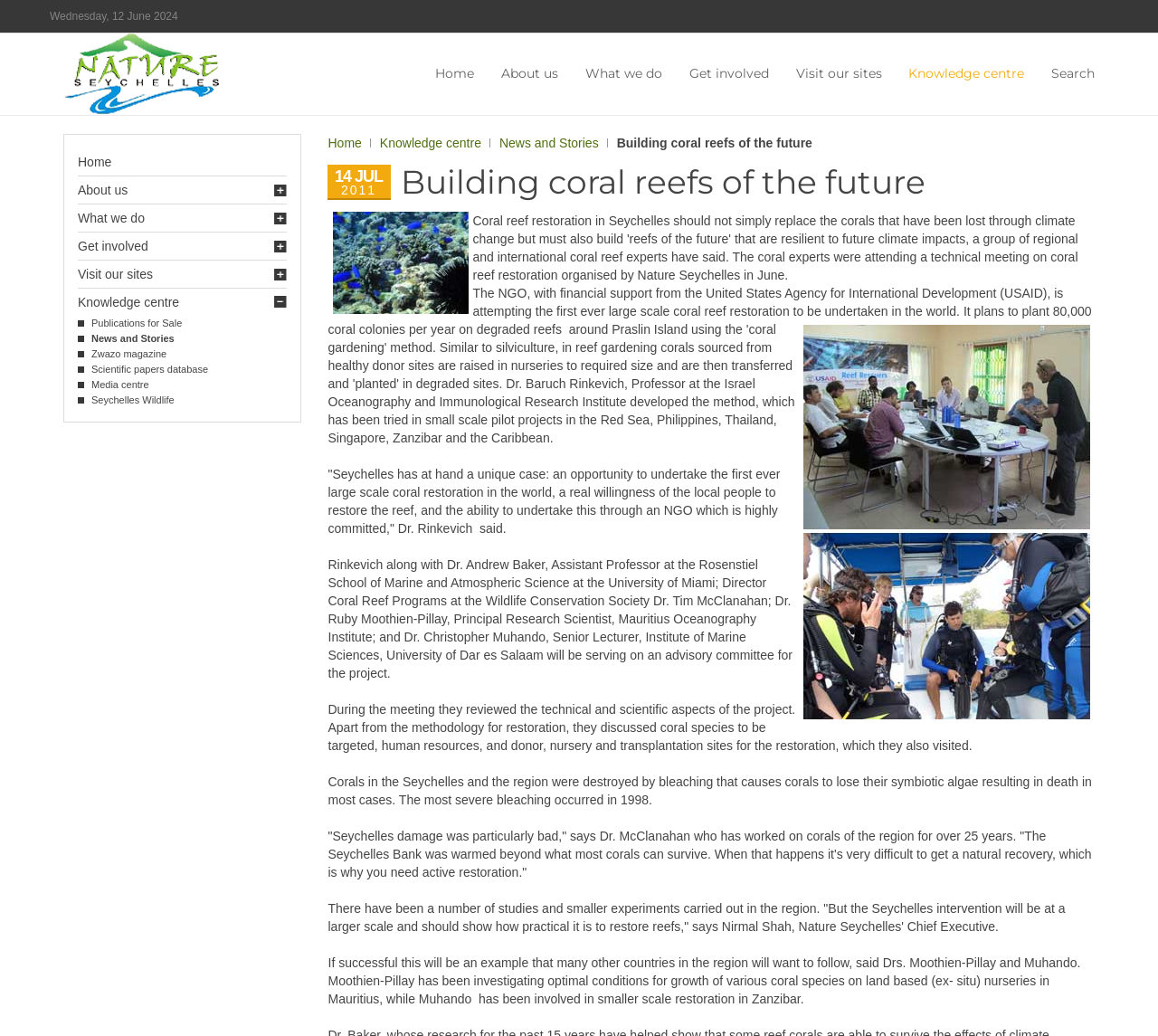Please specify the bounding box coordinates of the clickable section necessary to execute the following command: "Click on the 'Home' link".

[0.368, 0.032, 0.418, 0.11]